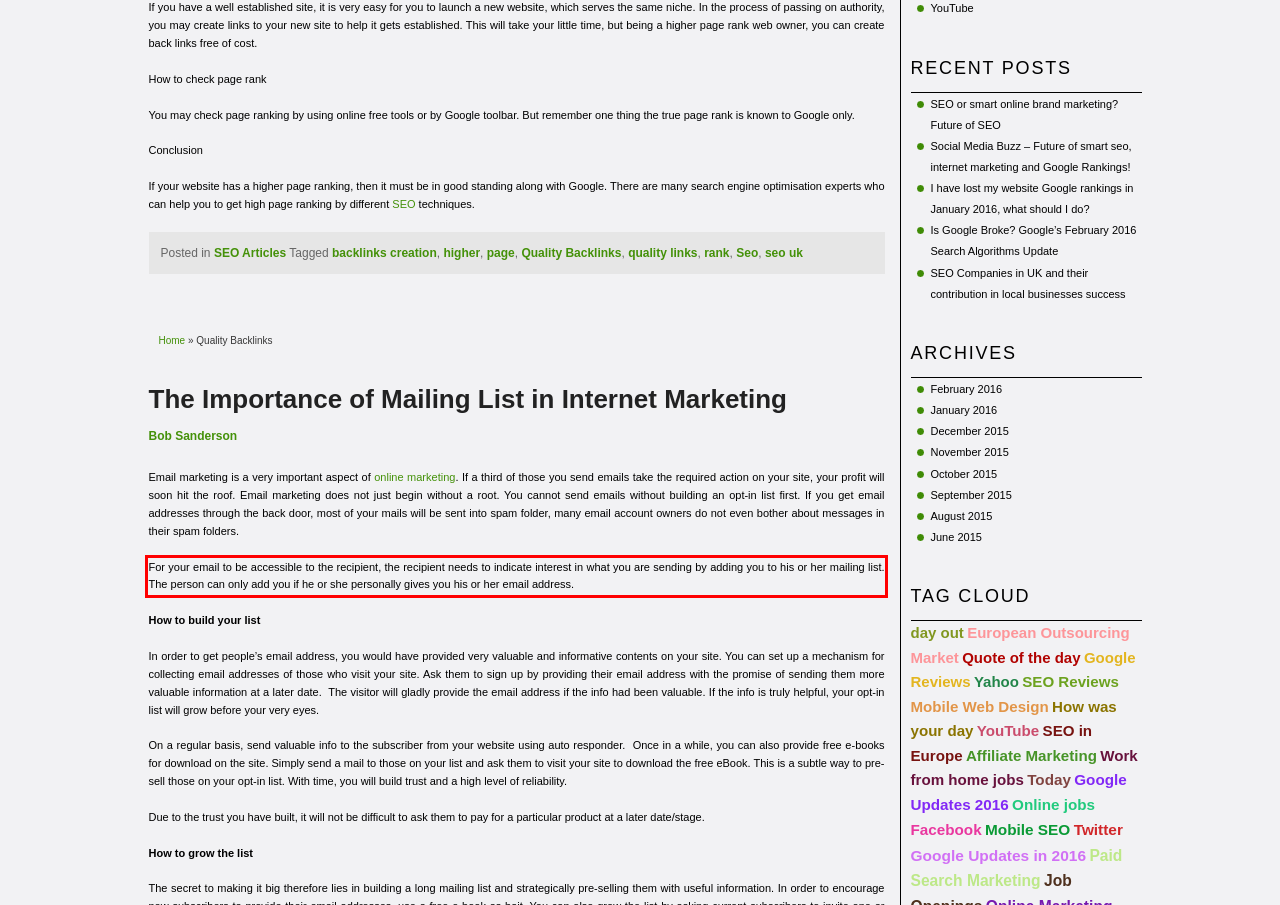Please identify and extract the text from the UI element that is surrounded by a red bounding box in the provided webpage screenshot.

For your email to be accessible to the recipient, the recipient needs to indicate interest in what you are sending by adding you to his or her mailing list. The person can only add you if he or she personally gives you his or her email address.